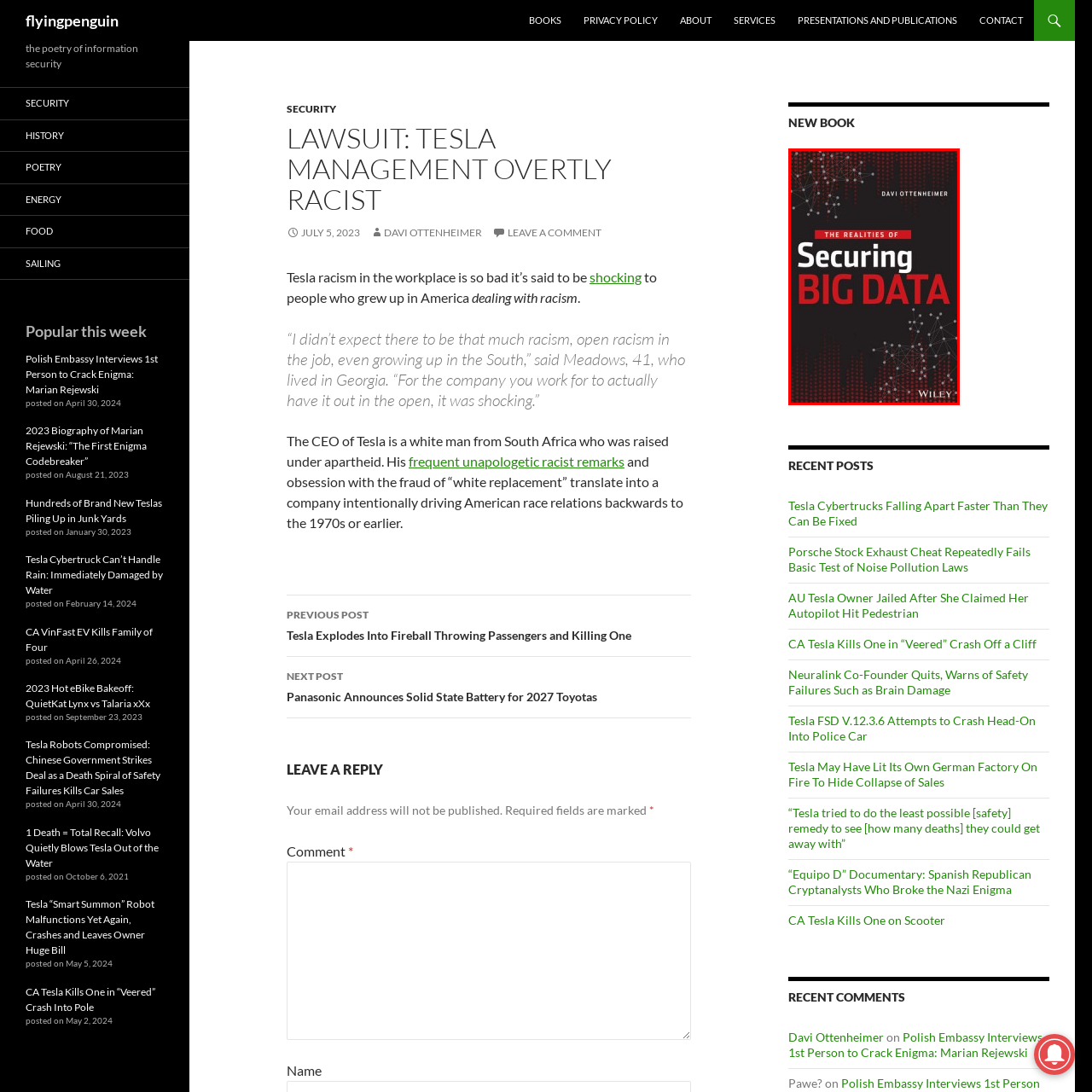Focus on the image confined within the red boundary and provide a single word or phrase in response to the question:
What does the imagery on the cover symbolize?

Complexity and vastness of big data networks